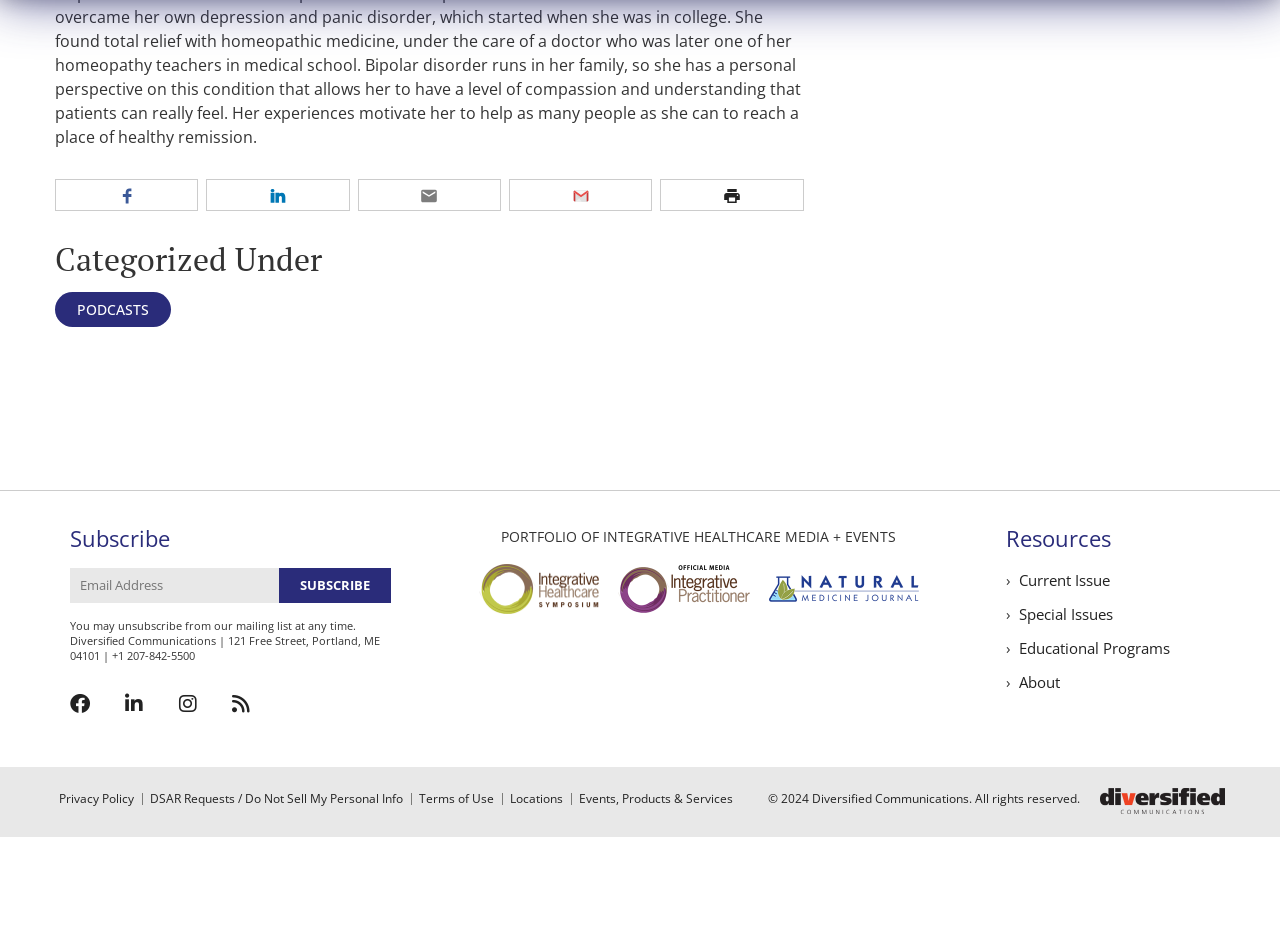Please find the bounding box coordinates of the element that needs to be clicked to perform the following instruction: "Share on Facebook". The bounding box coordinates should be four float numbers between 0 and 1, represented as [left, top, right, bottom].

[0.093, 0.203, 0.105, 0.221]